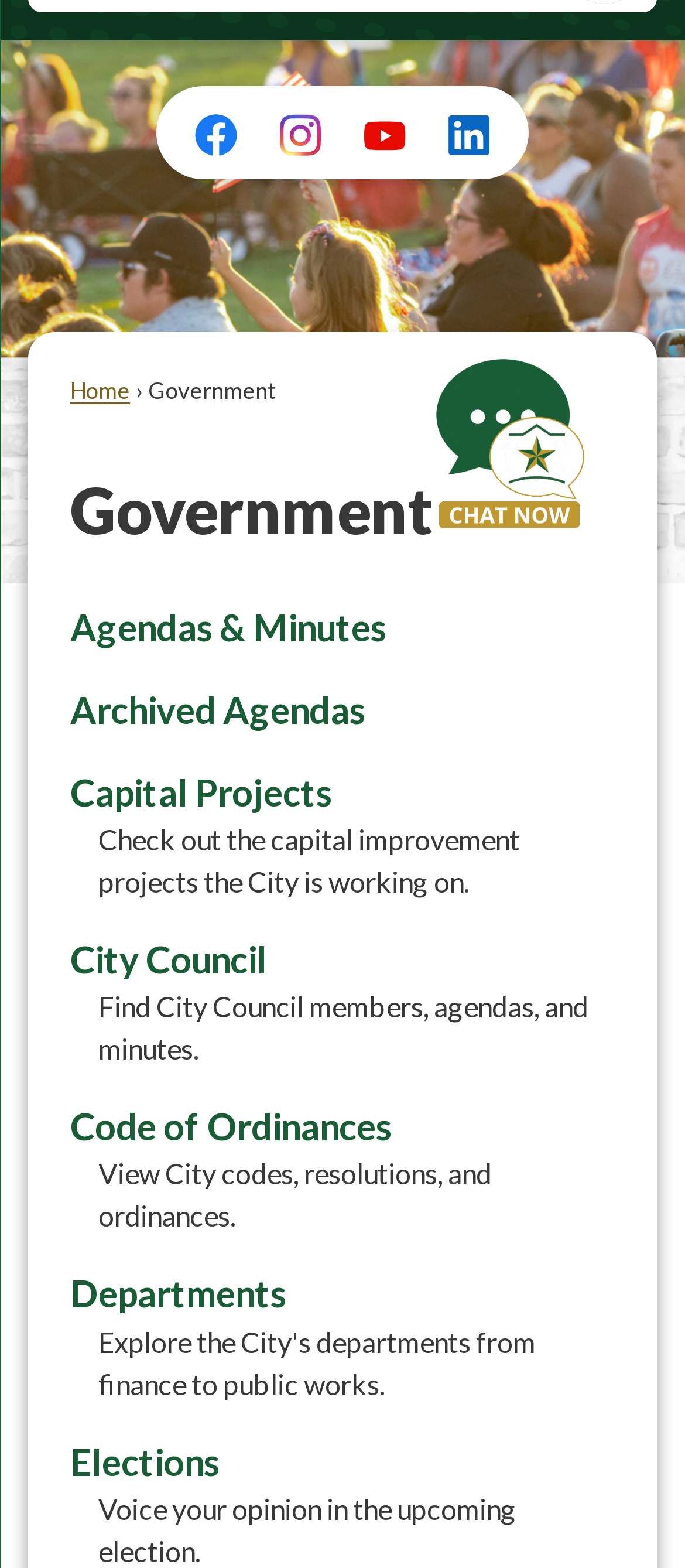Please find the bounding box for the following UI element description. Provide the coordinates in (top-left x, top-left y, bottom-right x, bottom-right y) format, with values between 0 and 1: Code of Ordinances

[0.103, 0.704, 0.572, 0.732]